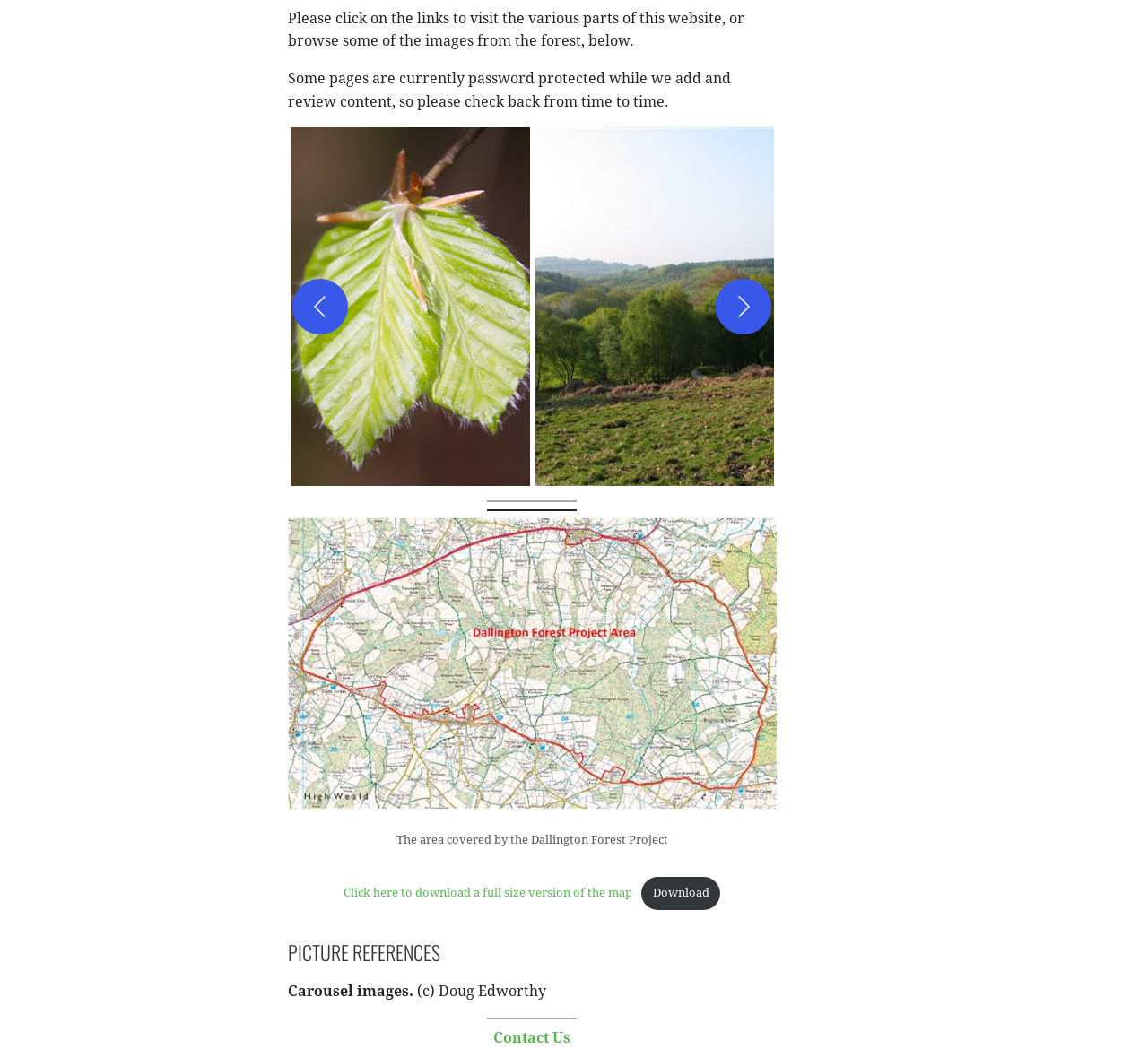What is the orientation of the separators? Using the information from the screenshot, answer with a single word or phrase.

Horizontal